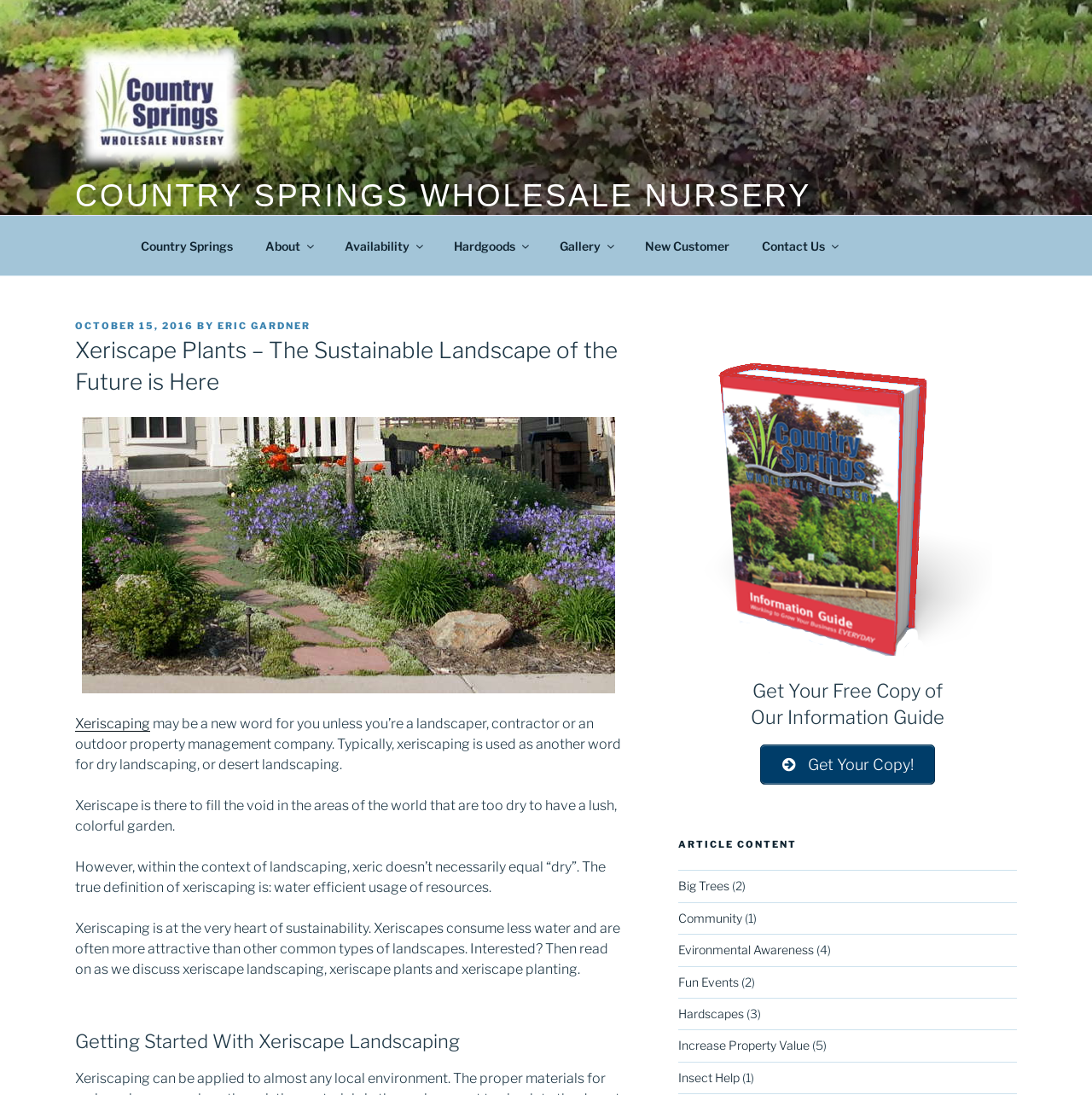Carefully observe the image and respond to the question with a detailed answer:
What is the purpose of xeriscaping?

I found the answer by reading the article content which defines xeriscaping as 'water efficient usage of resources' and explains that it is at the heart of sustainability.